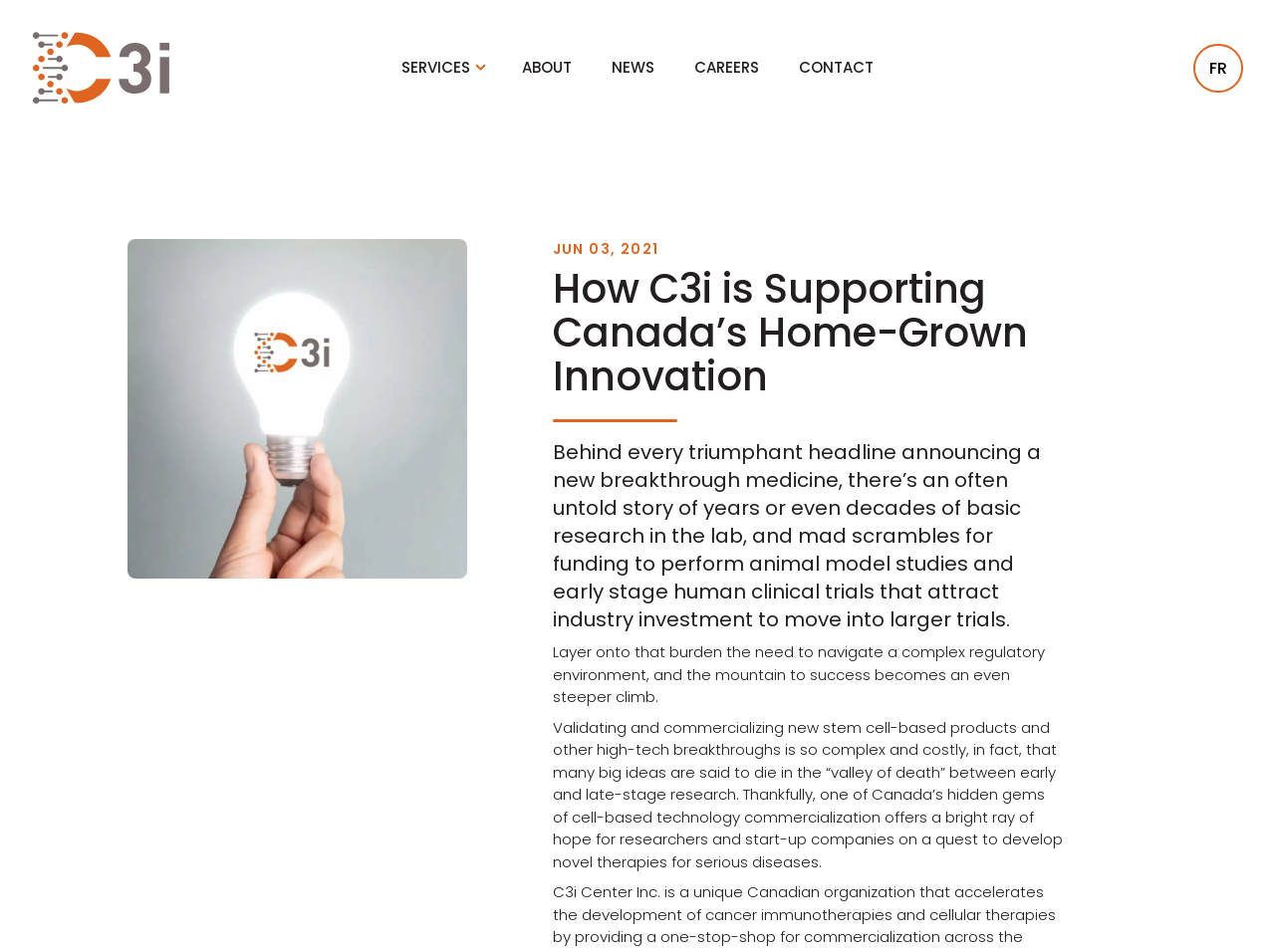Answer the question using only one word or a concise phrase: What is the text on the top-left corner of the webpage?

CentreC3i C3i Logo